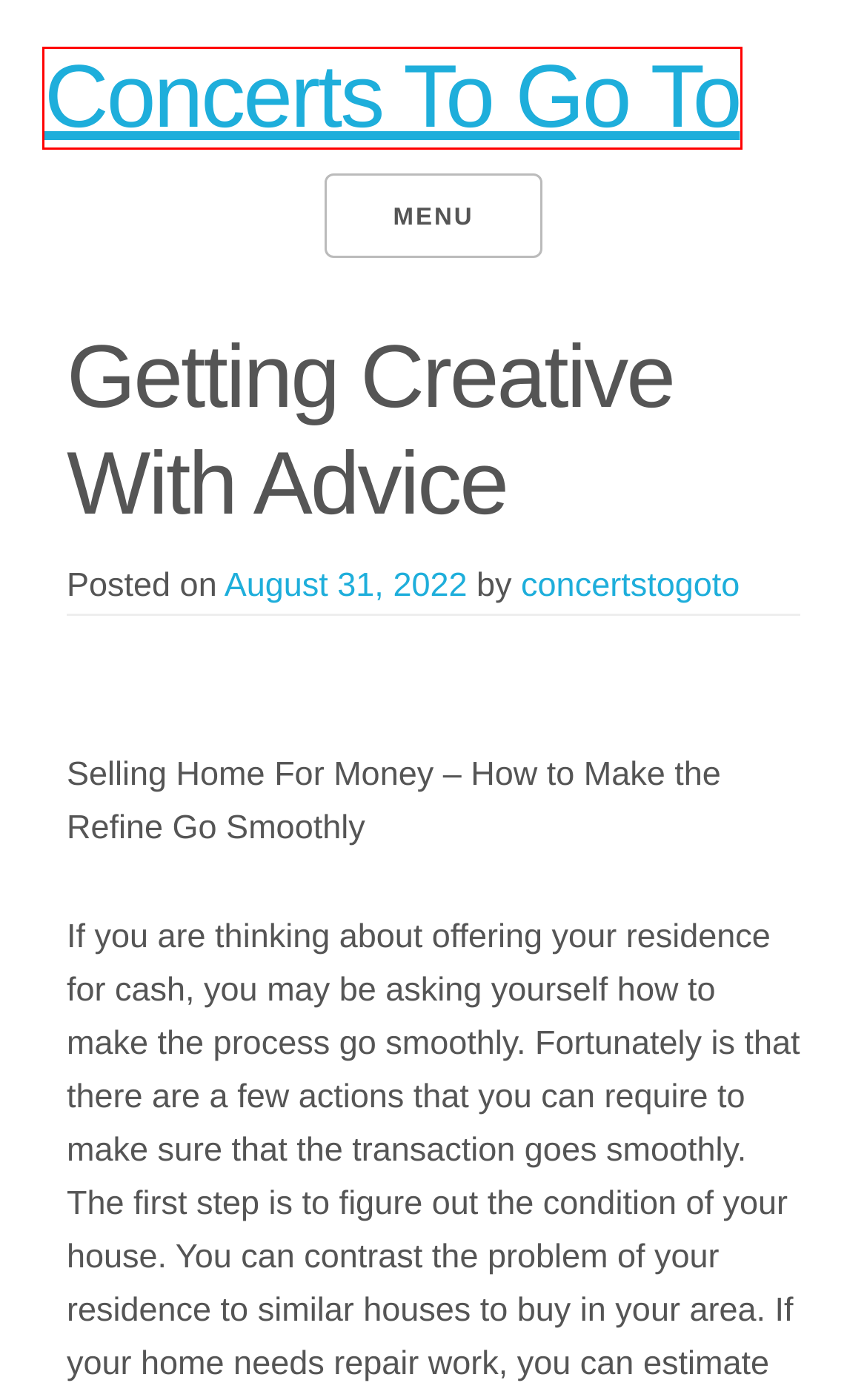Examine the screenshot of a webpage featuring a red bounding box and identify the best matching webpage description for the new page that results from clicking the element within the box. Here are the options:
A. May 2022 – Concerts To Go To
B. Personal Product & Services – Concerts To Go To
C. May 2024 – Concerts To Go To
D. February 2022 – Concerts To Go To
E. concertstogoto – Concerts To Go To
F. Concerts To Go To
G. Case Study: My Experience With – Concerts To Go To
H. Software – Concerts To Go To

F